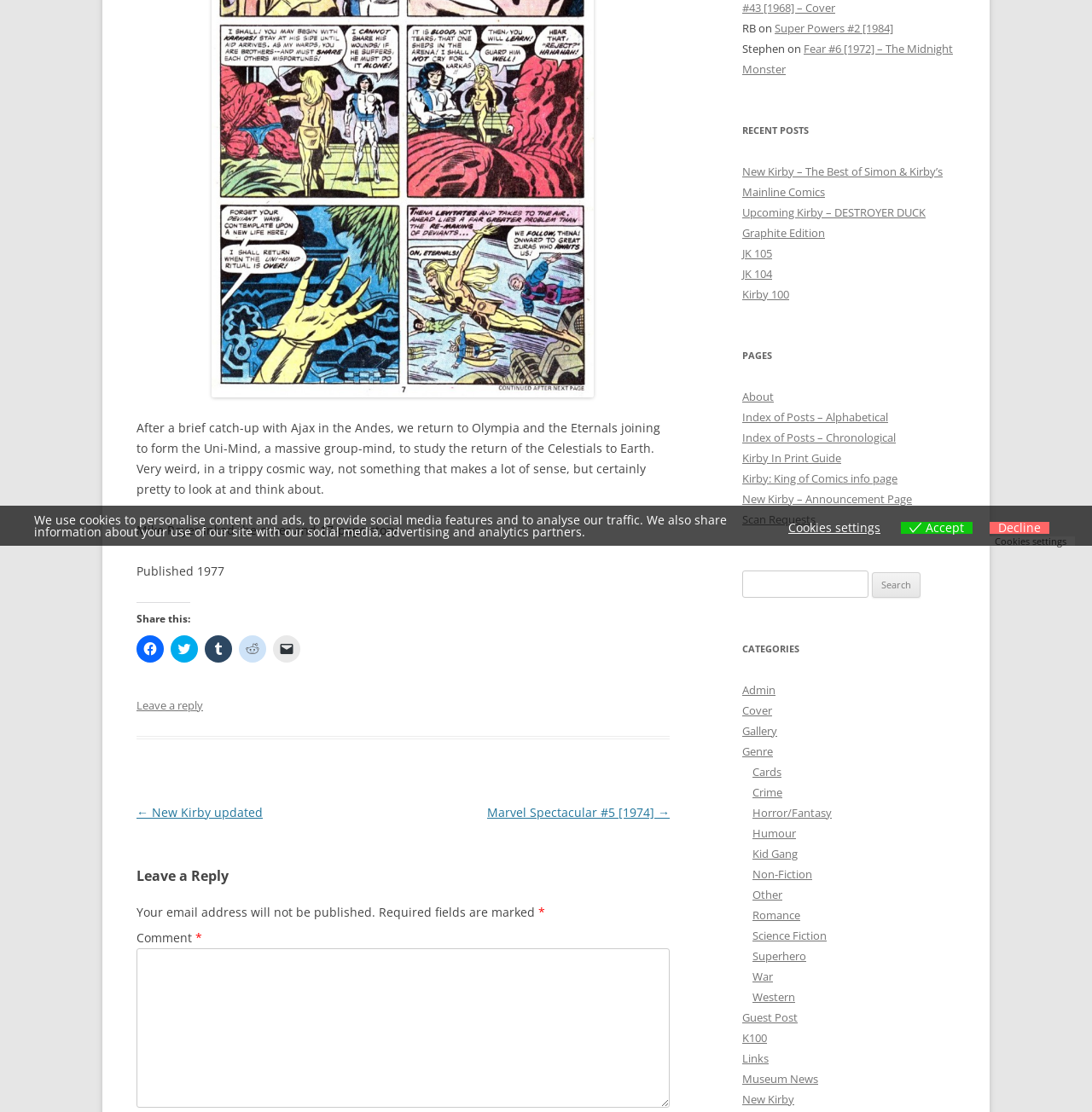From the screenshot, find the bounding box of the UI element matching this description: "parent_node: Search for: value="Search"". Supply the bounding box coordinates in the form [left, top, right, bottom], each a float between 0 and 1.

[0.799, 0.515, 0.843, 0.537]